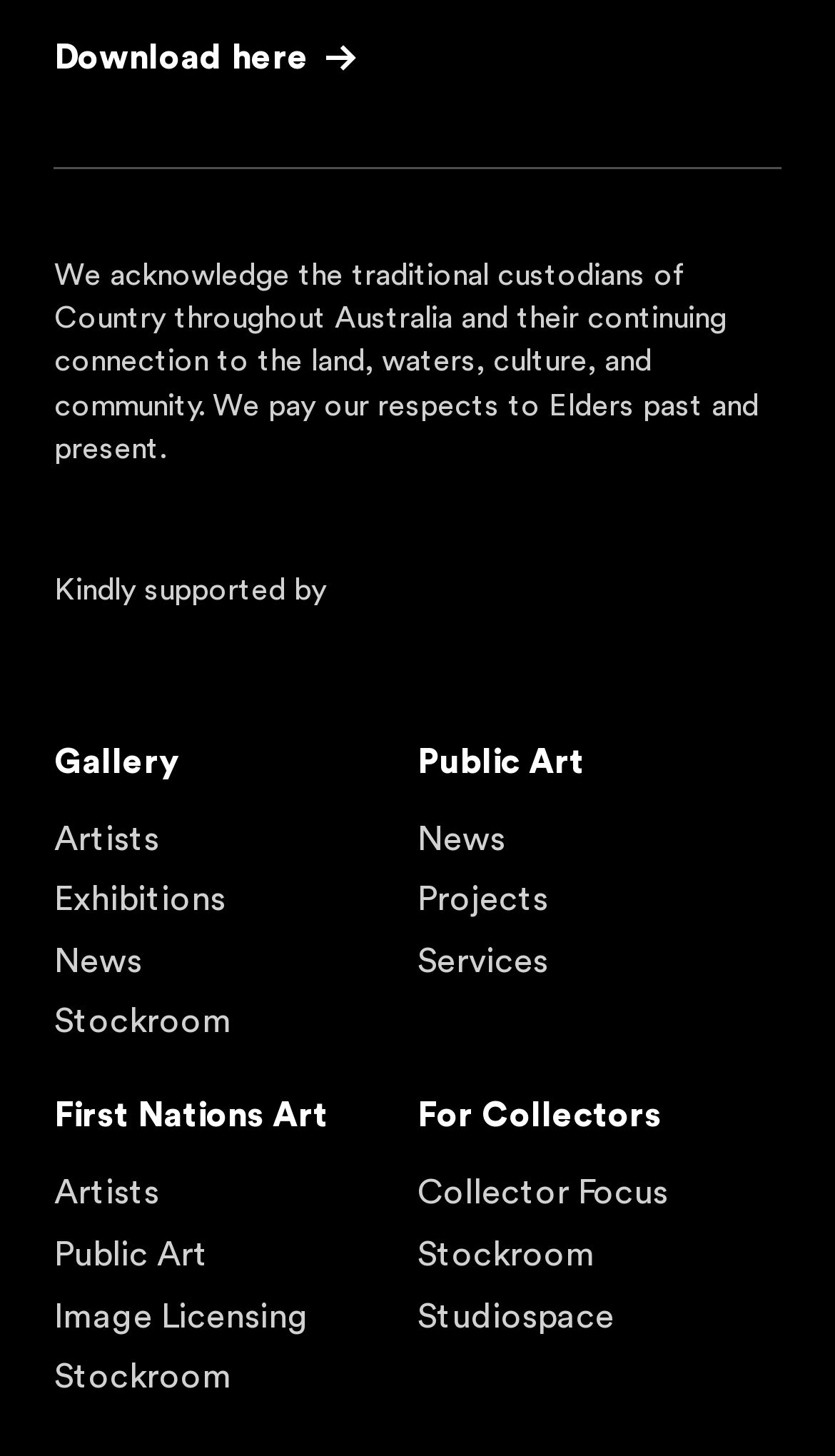What is the purpose of the 'Stockroom'?
Based on the visual details in the image, please answer the question thoroughly.

The link 'Stockroom' is placed under the category of 'For Collectors' on the webpage, implying that the 'Stockroom' is a section dedicated to collectors, possibly for purchasing or viewing art pieces.